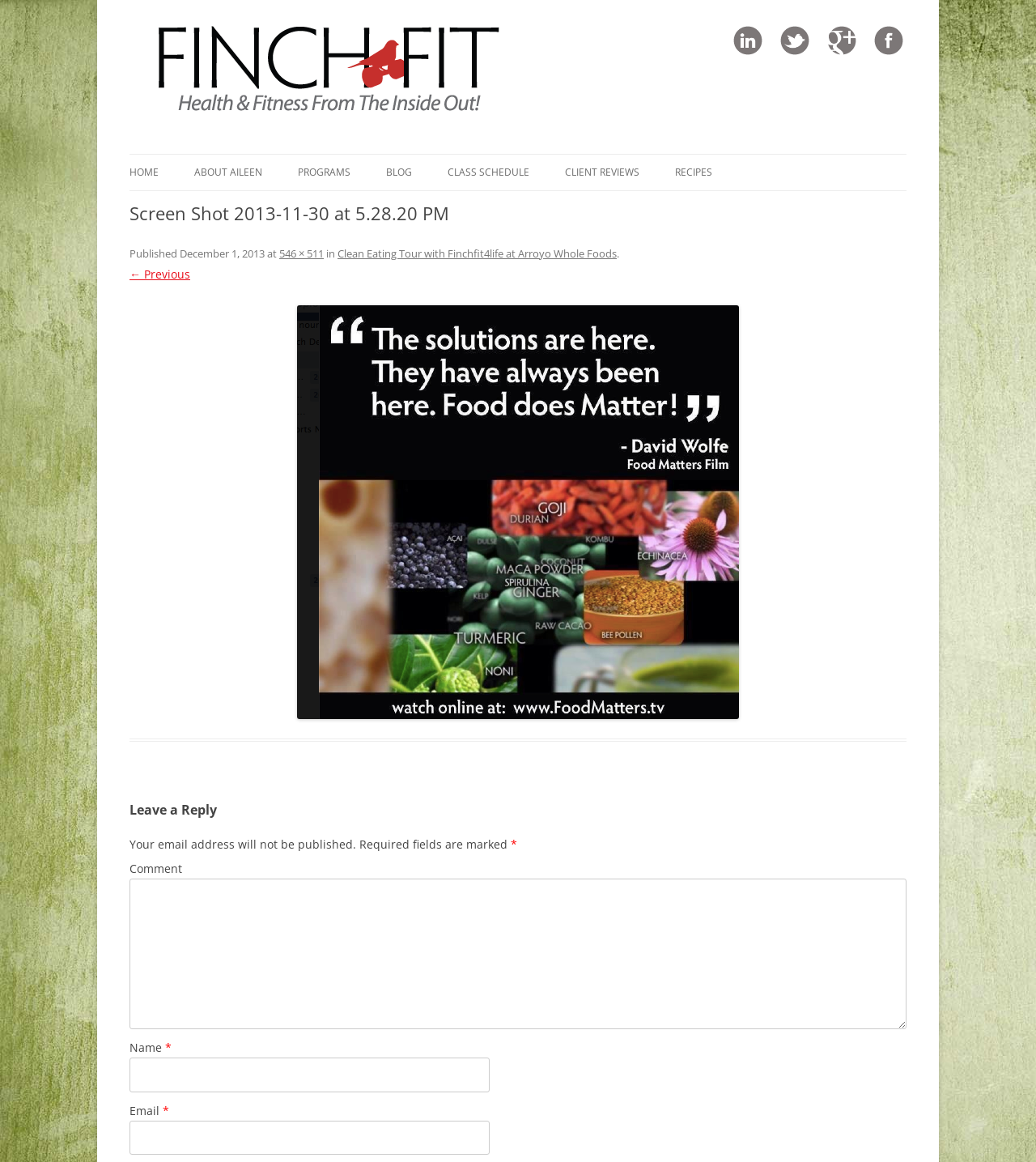What are the required fields for leaving a comment?
Look at the image and provide a short answer using one word or a phrase.

Name and Email